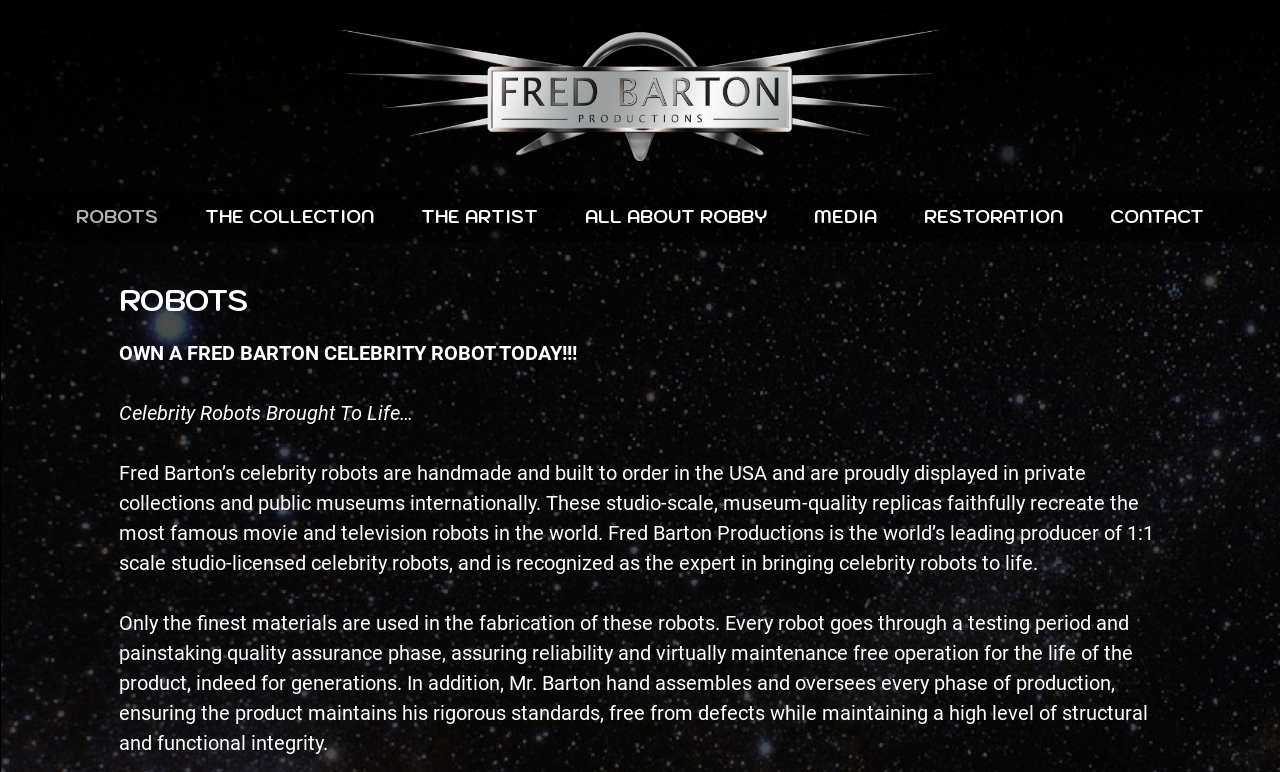Determine the bounding box for the described HTML element: "Media". Ensure the coordinates are four float numbers between 0 and 1 in the format [left, top, right, bottom].

[0.62, 0.247, 0.702, 0.313]